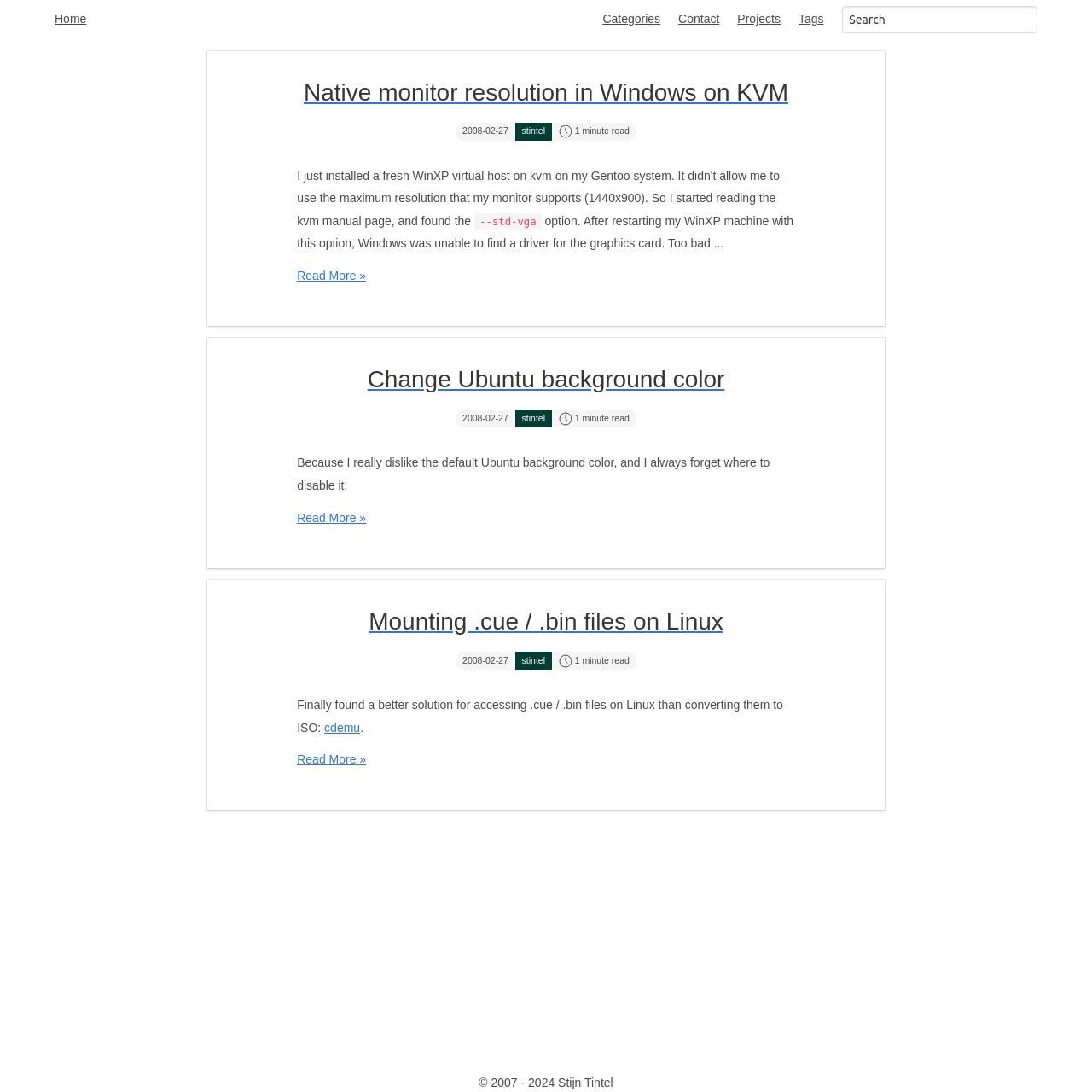What is the name of the blog?
Answer the question with a single word or phrase, referring to the image.

stintel's blog